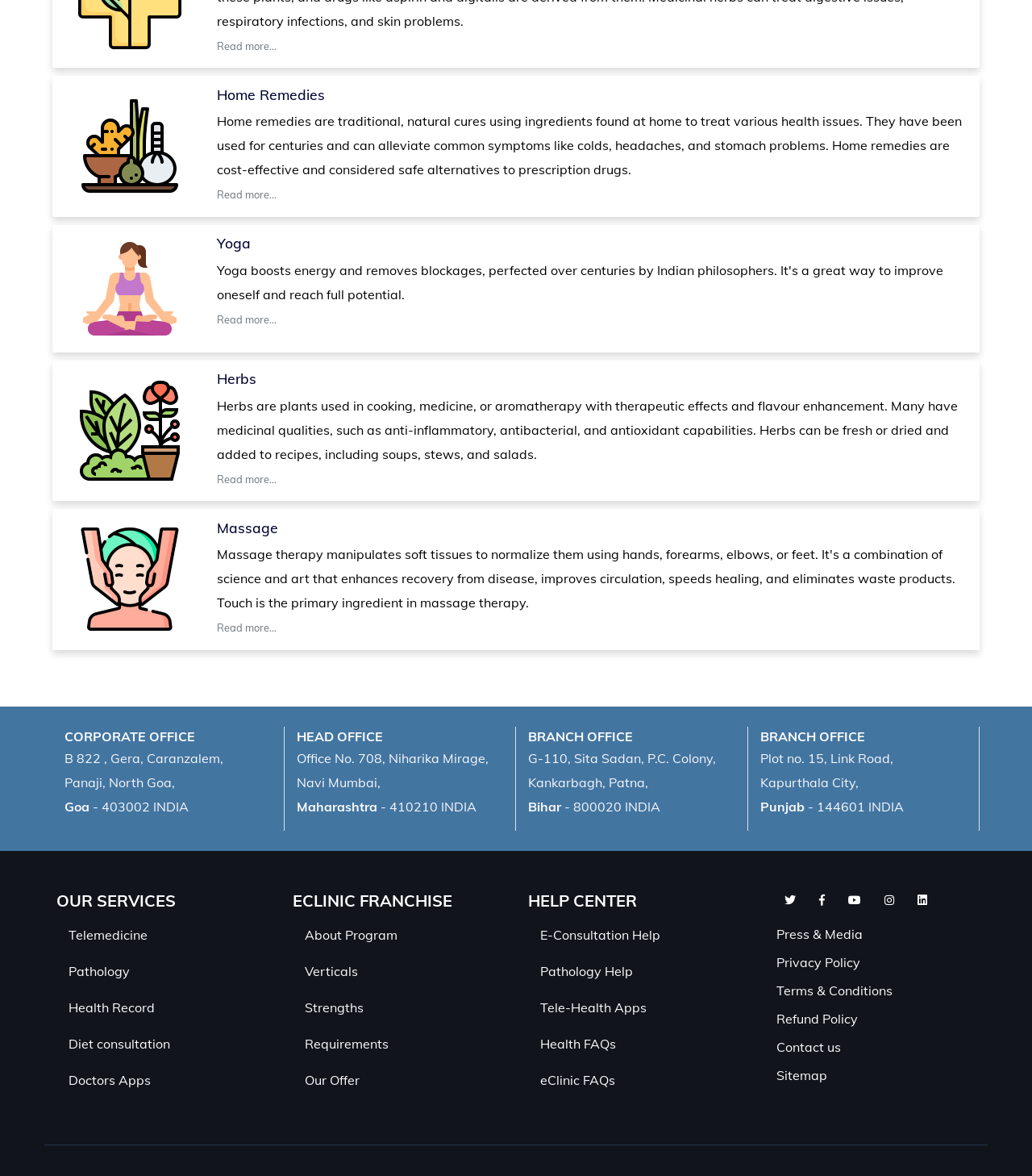Please answer the following question using a single word or phrase: 
How many social media links are there?

5